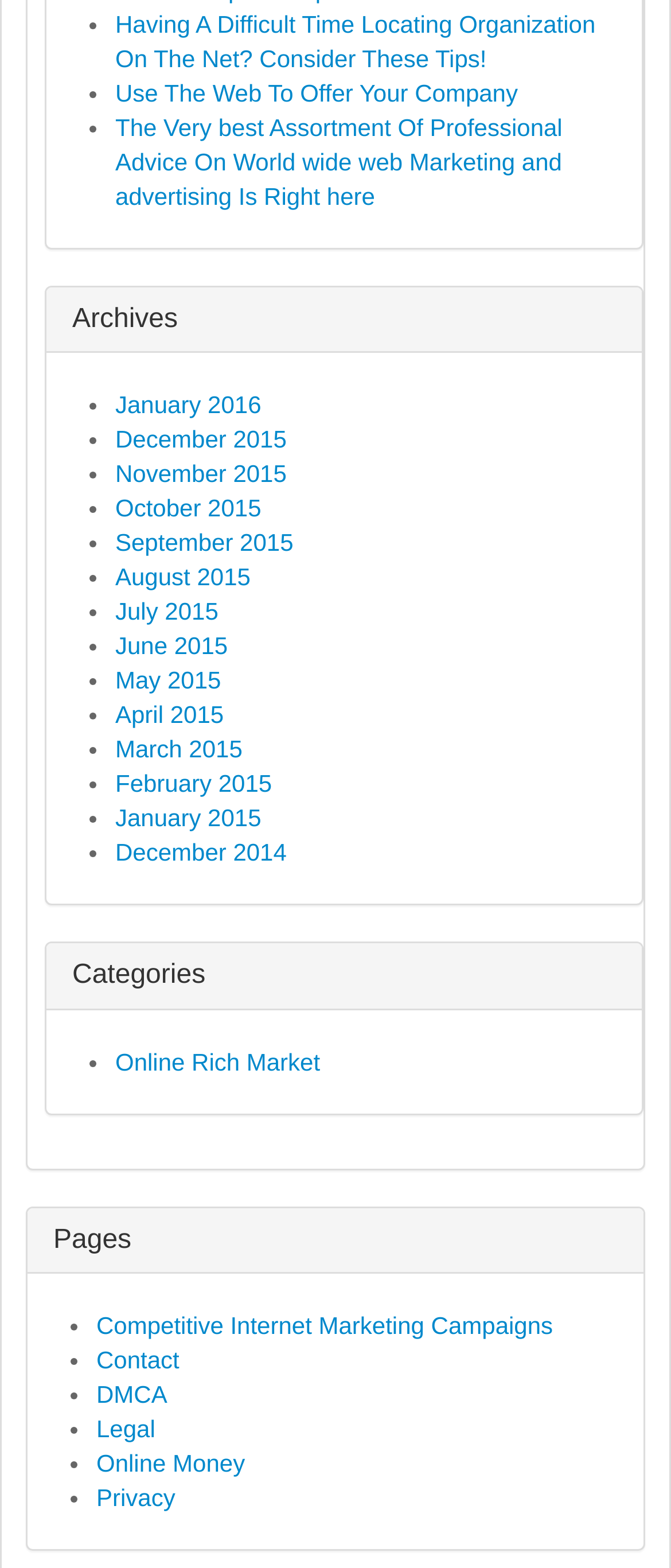What is the last link under Pages?
From the image, provide a succinct answer in one word or a short phrase.

Privacy